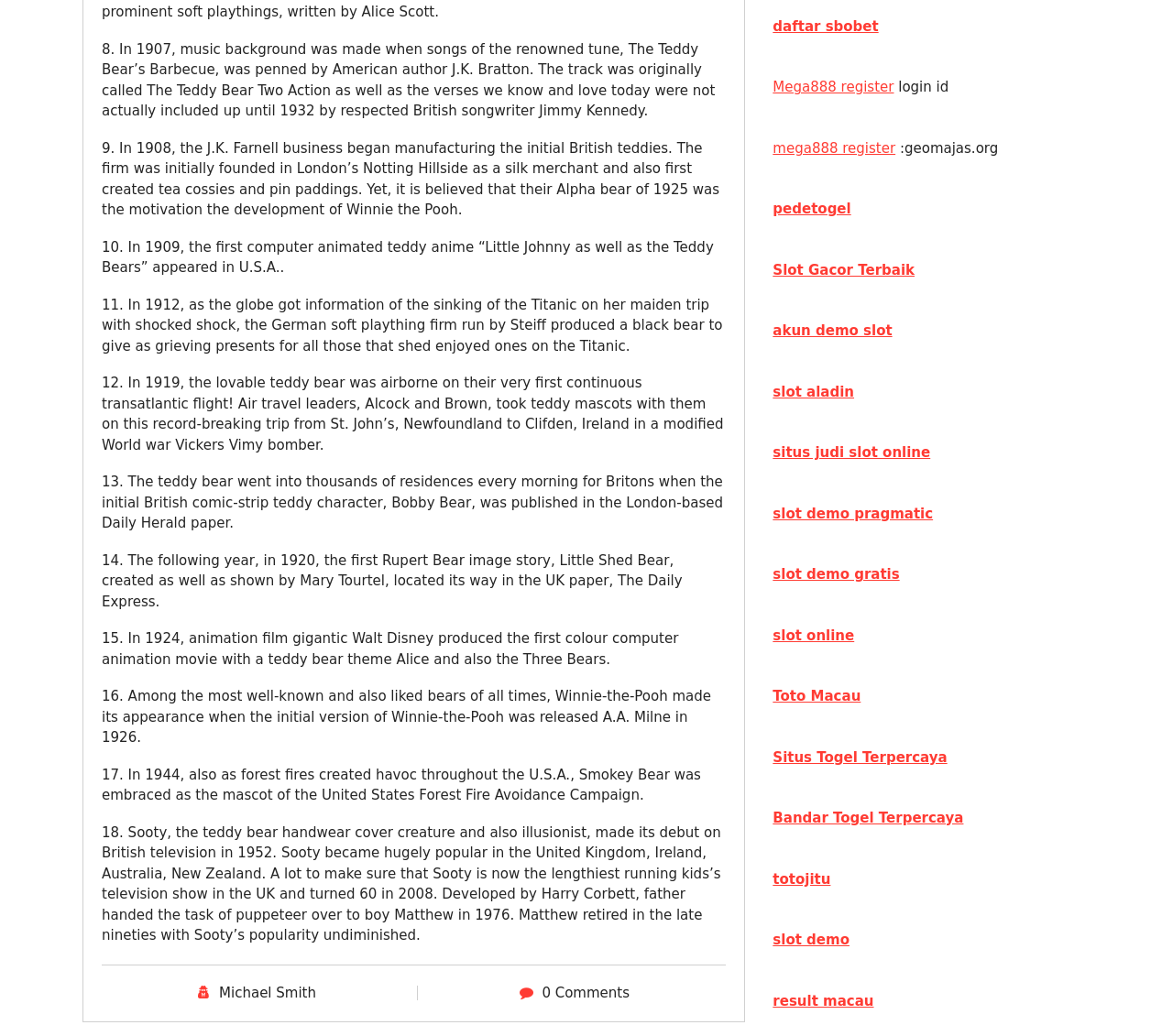Find the bounding box coordinates of the element's region that should be clicked in order to follow the given instruction: "visit pedetogel". The coordinates should consist of four float numbers between 0 and 1, i.e., [left, top, right, bottom].

[0.659, 0.194, 0.726, 0.21]